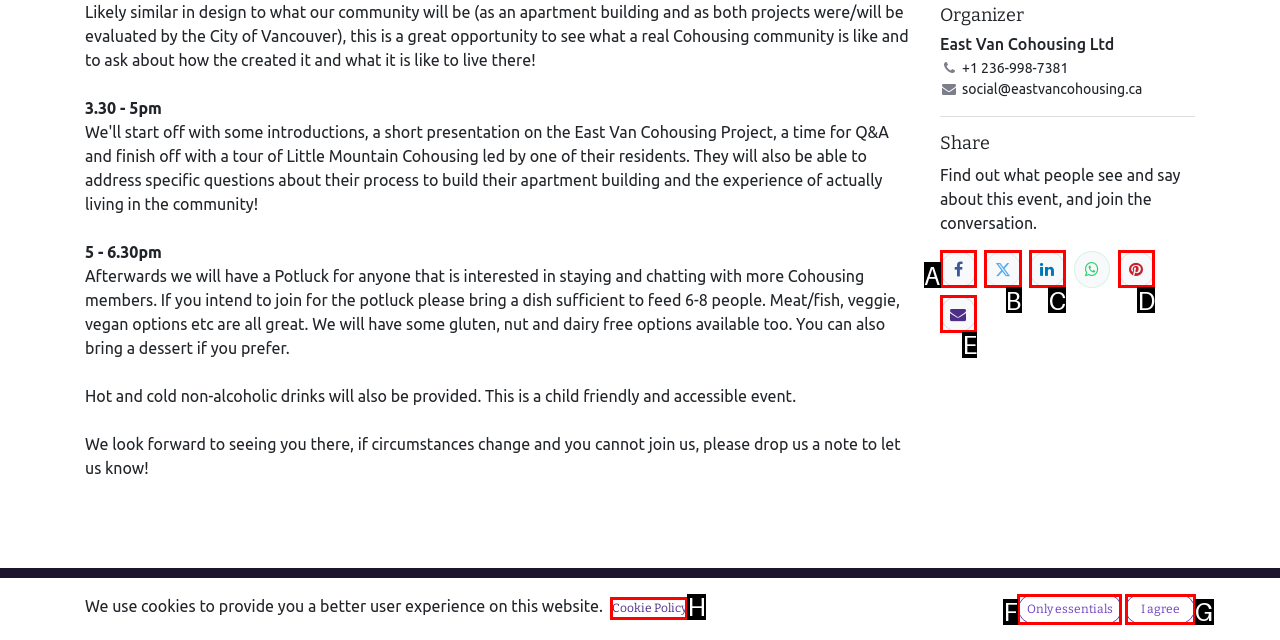Pick the option that best fits the description: aria-label="Pinterest". Reply with the letter of the matching option directly.

D